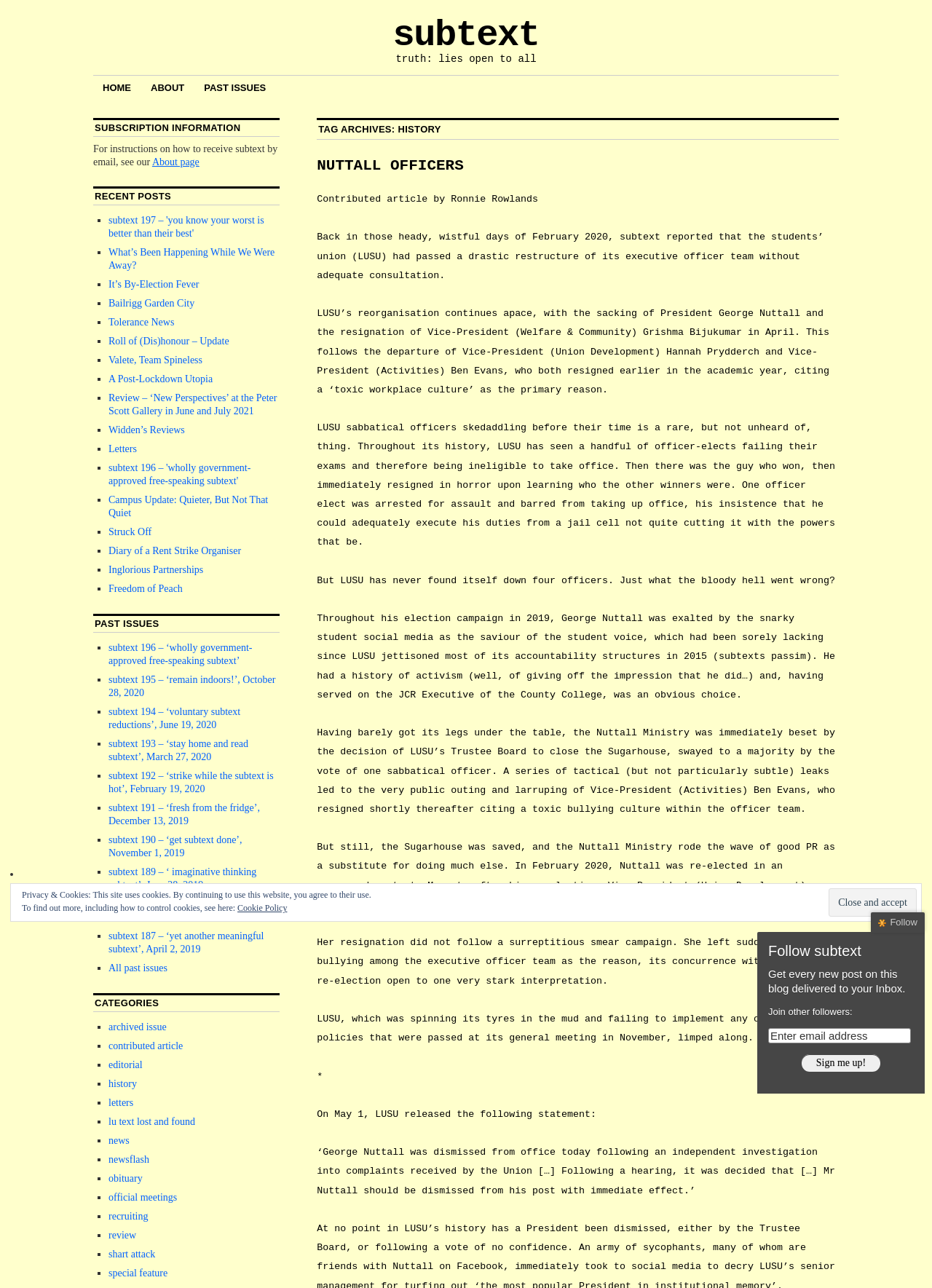Please identify the bounding box coordinates of the element on the webpage that should be clicked to follow this instruction: "browse the 'PAST ISSUES' section". The bounding box coordinates should be given as four float numbers between 0 and 1, formatted as [left, top, right, bottom].

[0.1, 0.476, 0.3, 0.491]